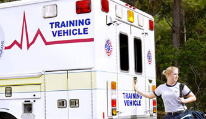Describe the scene in the image with detailed observations.

The image features a training vehicle, specifically an ambulance designed for educational purposes. A person, dressed in a casual uniform, appears engaged in a task near the ambulance, which is outfitted with the words "TRAINING VEHICLE" clearly displayed on both sides. The background is a natural setting, suggesting a training environment that may involve emergency medical response scenarios. The vehicle is equipped with standard emergency lights, hinting at its role in providing hands-on learning experiences in emergency care. This depiction emphasizes the importance of practical training in the field of emergency medical services.